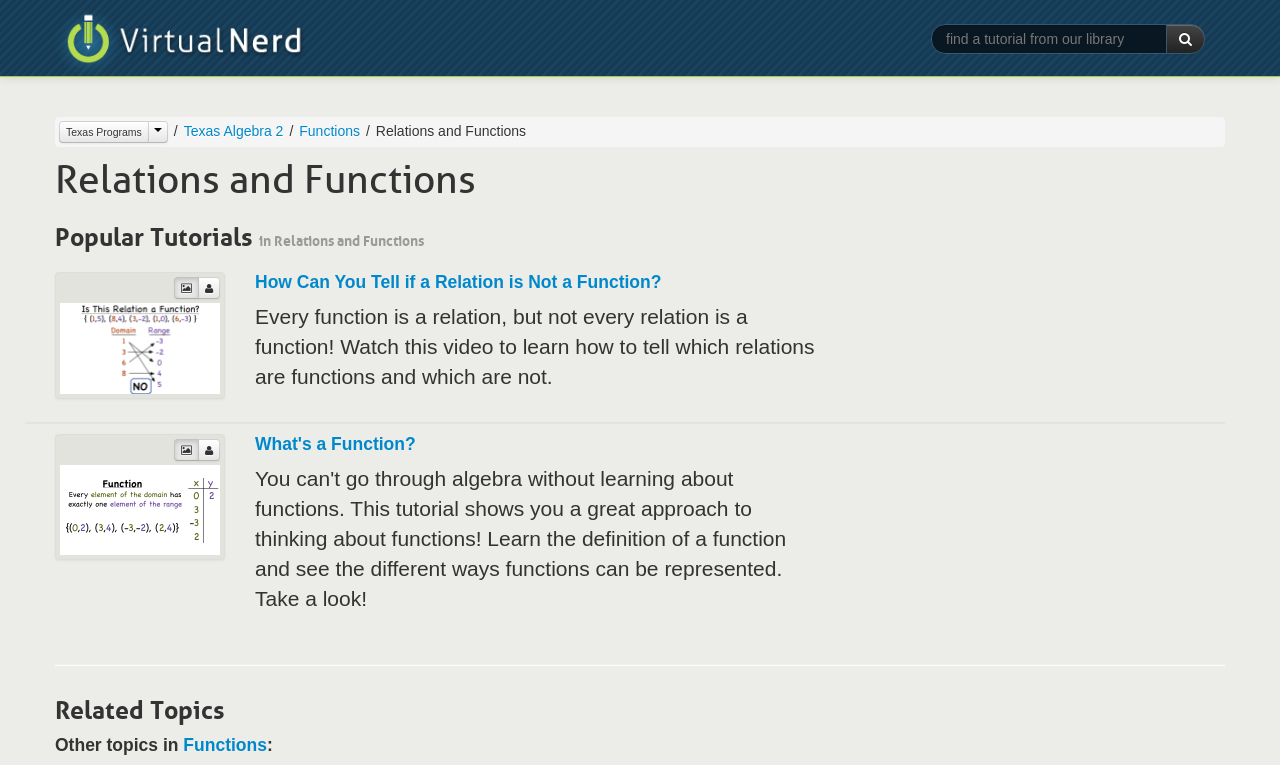Analyze the image and give a detailed response to the question:
What is the topic of the webpage?

The topic of the webpage can be determined by looking at the breadcrumbs at the top of the webpage, which say 'Relations and Functions | Texas Programs | Texas Algebra 2 | Functions | Virtual Nerd'. This indicates that the current webpage is about 'Relations and Functions'.